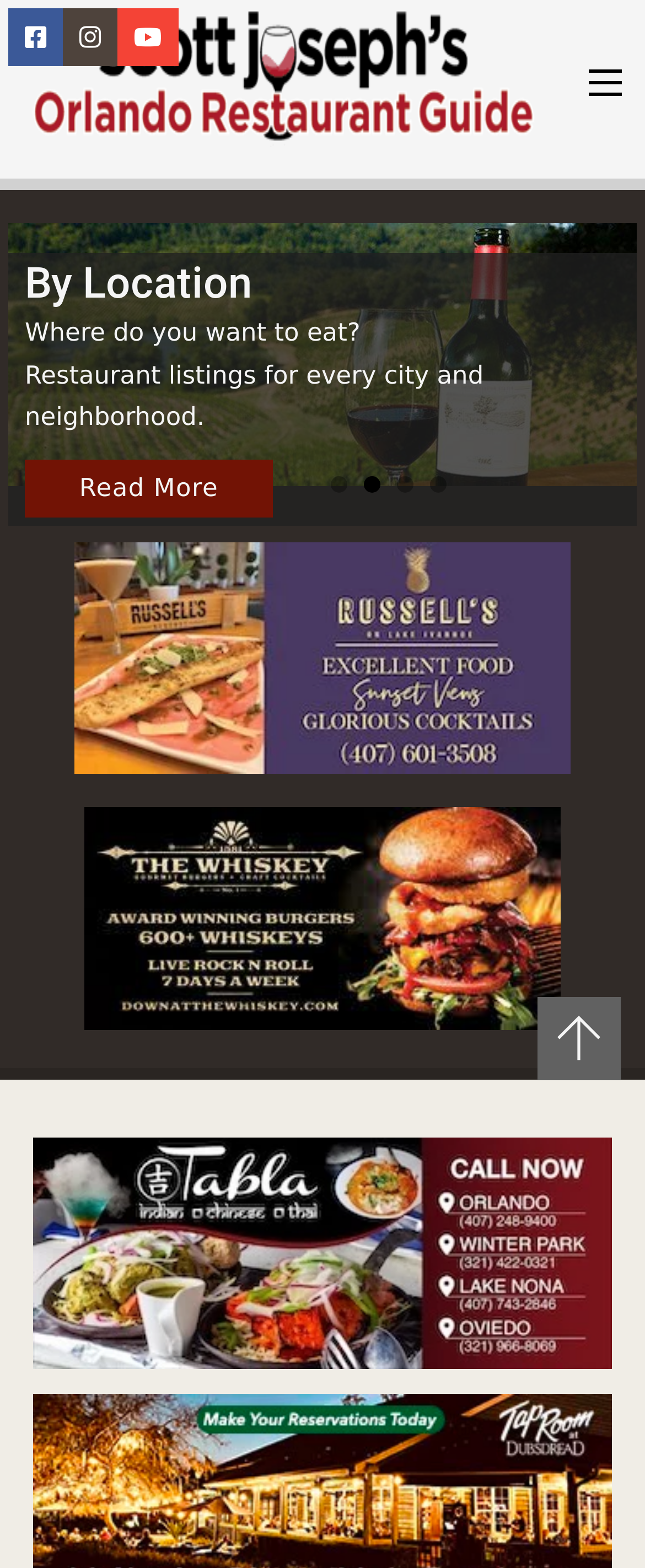Give a concise answer using only one word or phrase for this question:
What is the text above the 'Read More' link?

Where do you want to eat?